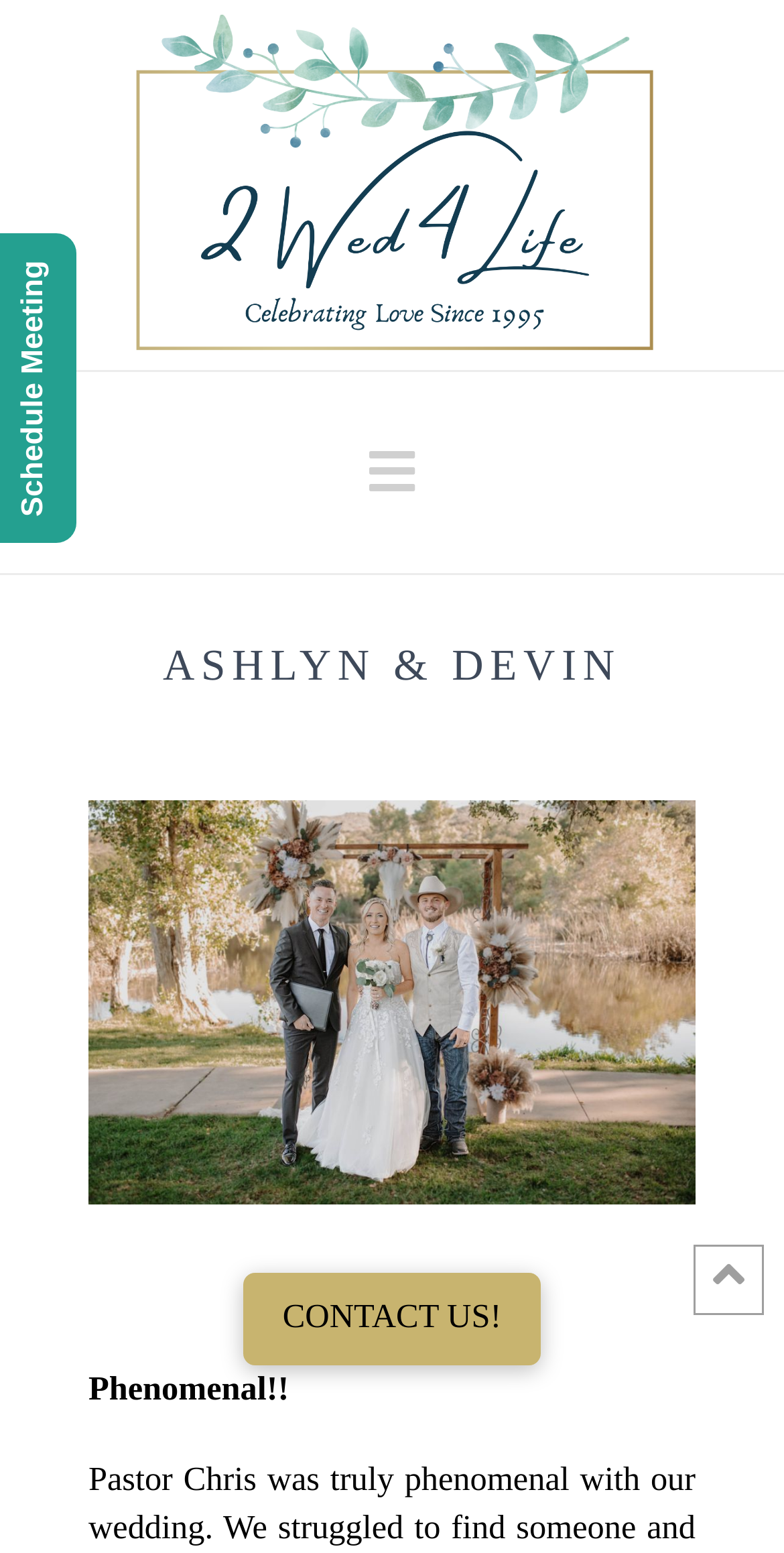Carefully observe the image and respond to the question with a detailed answer:
What is the text above the 'CONTACT US!' link?

By examining the webpage structure, we can see that the 'Phenomenal!!' text is located above the 'CONTACT US!' link.